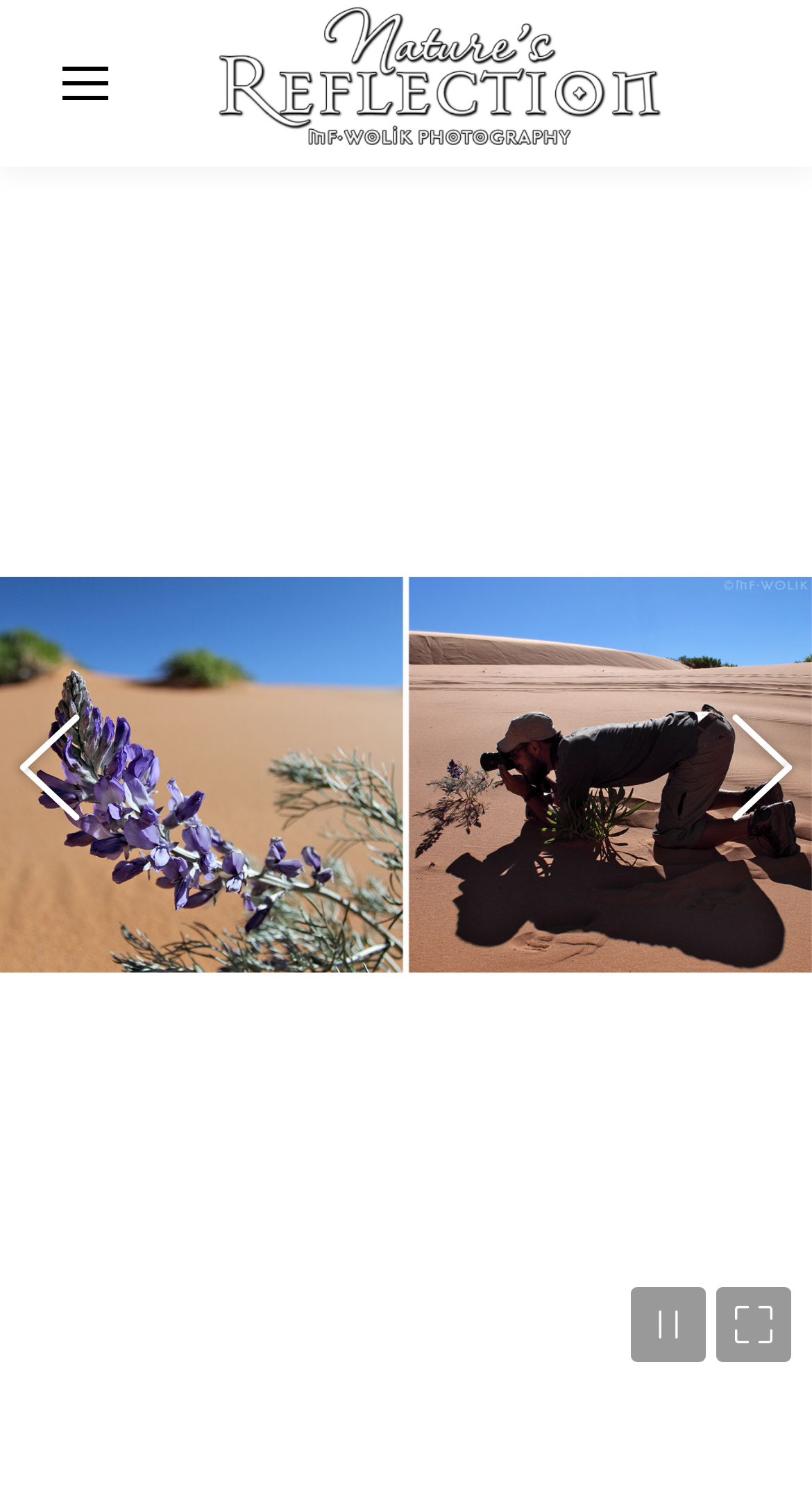Please provide a comprehensive response to the question based on the details in the image: What is the name of the photographer?

The name of the photographer can be found in the link element with the text 'MF Wolik Photography' which is located at the top of the page, indicating that the website is about the photographer's work.